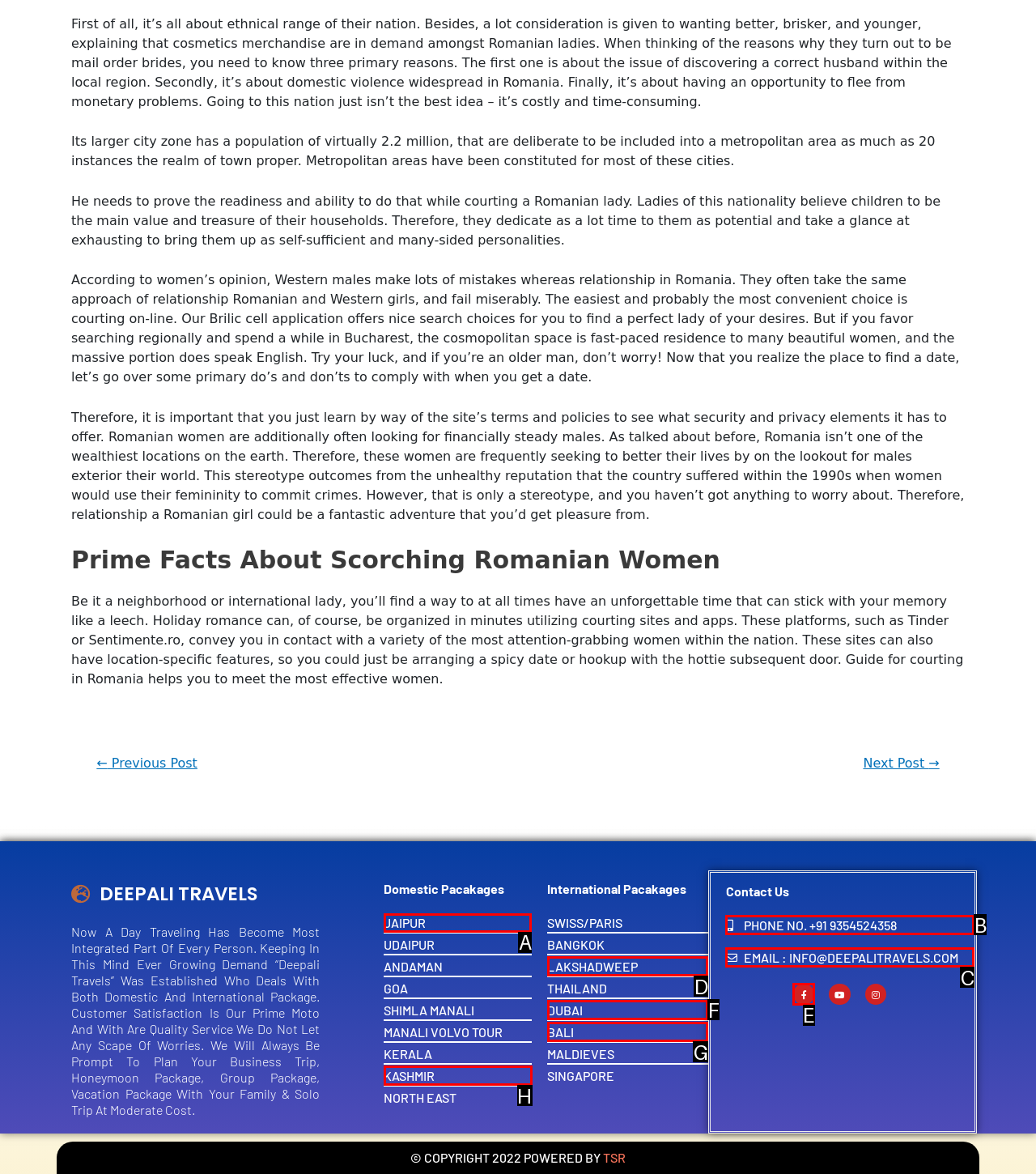Identify the letter of the UI element you need to select to accomplish the task: Click on the 'JAIPUR' link.
Respond with the option's letter from the given choices directly.

A